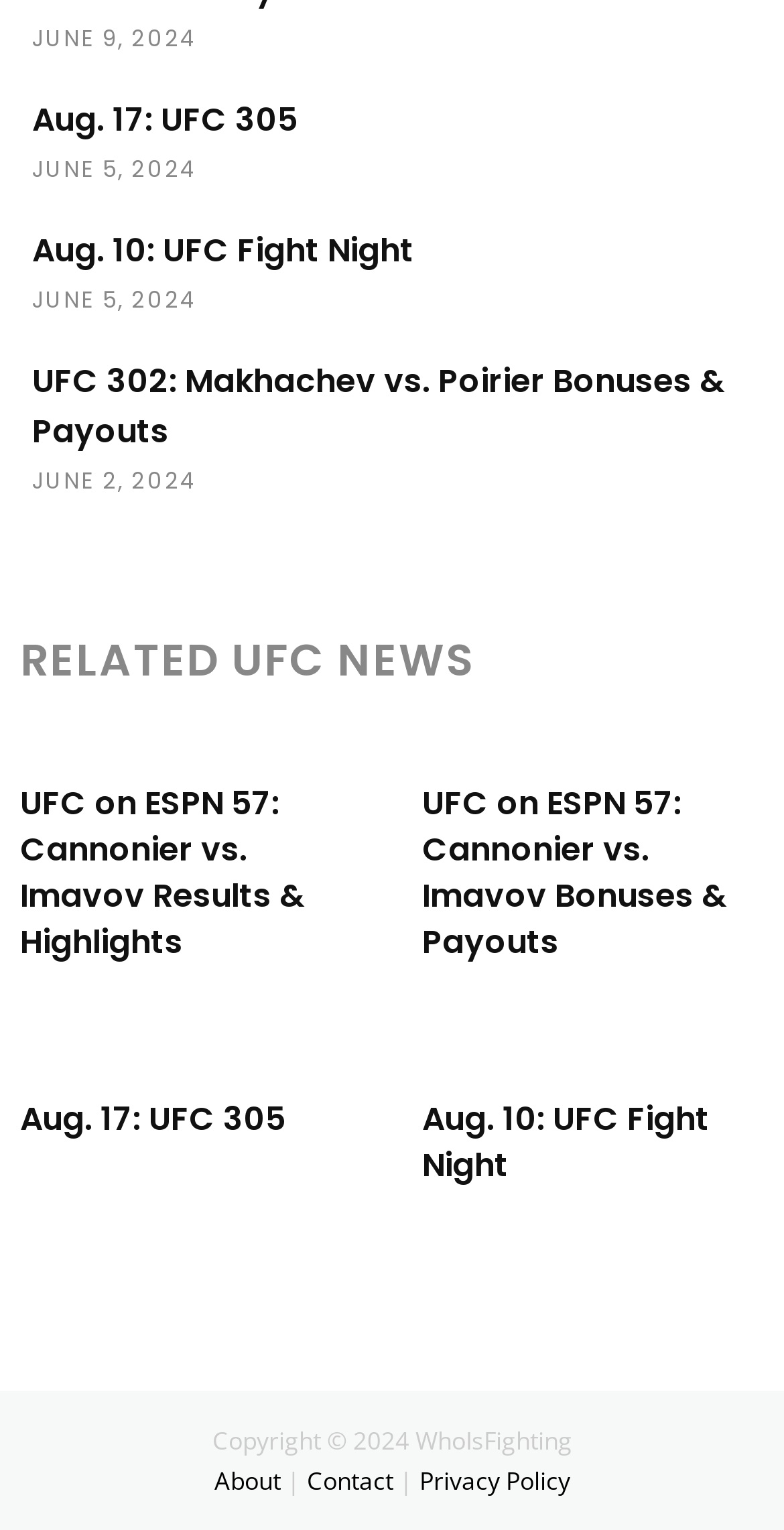Determine the bounding box coordinates of the element that should be clicked to execute the following command: "View 'Hand fans'".

None